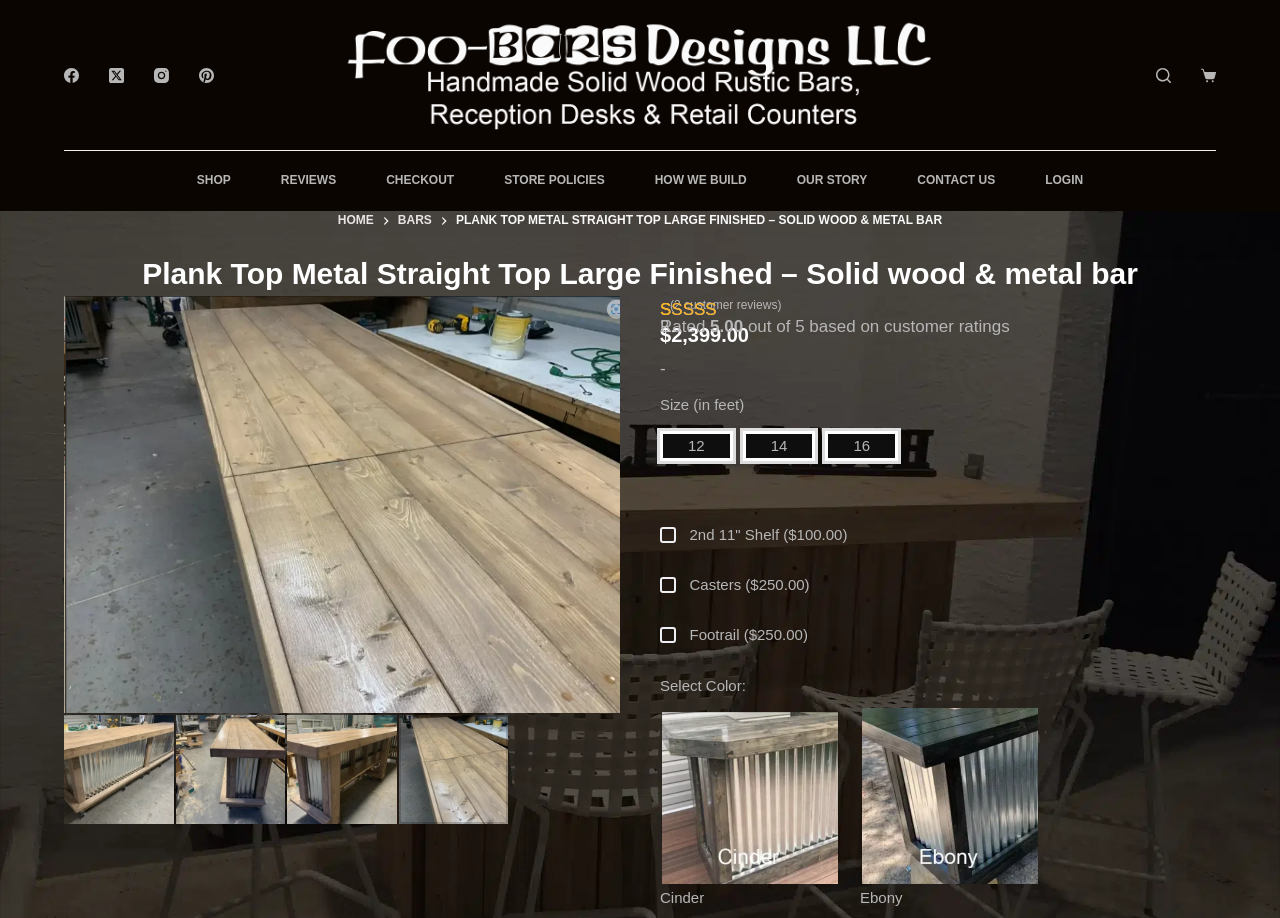Given the element description, predict the bounding box coordinates in the format (top-left x, top-left y, bottom-right x, bottom-right y), using floating point numbers between 0 and 1: Skip to content

[0.0, 0.0, 0.031, 0.022]